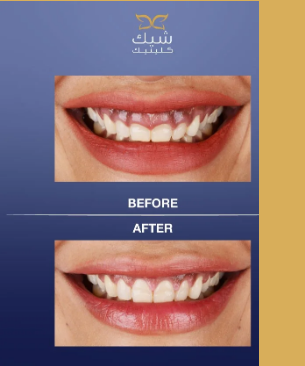Convey a detailed narrative of what is depicted in the image.

This image showcases a transformative dental procedure at Chic Clinic, illustrating a dramatic "Before" and "After" comparison of gum reshaping. The upper half displays the "Before" condition, where the gums appear uneven and the tooth alignment is not optimal, which can impact the overall smile aesthetics. In contrast, the lower half presents the "After" results, highlighting a well-defined, harmonious gum line that enhances the natural beauty of the teeth. This transformation exemplifies the clinic's expertise in utilizing advanced laser technology for gum reshaping procedures, aimed at providing a pain-free experience and achieving aesthetically pleasing outcomes for their patients. The Chic Clinic logo prominently situated at the top reinforces the clinic's commitment to excellence in dental care.